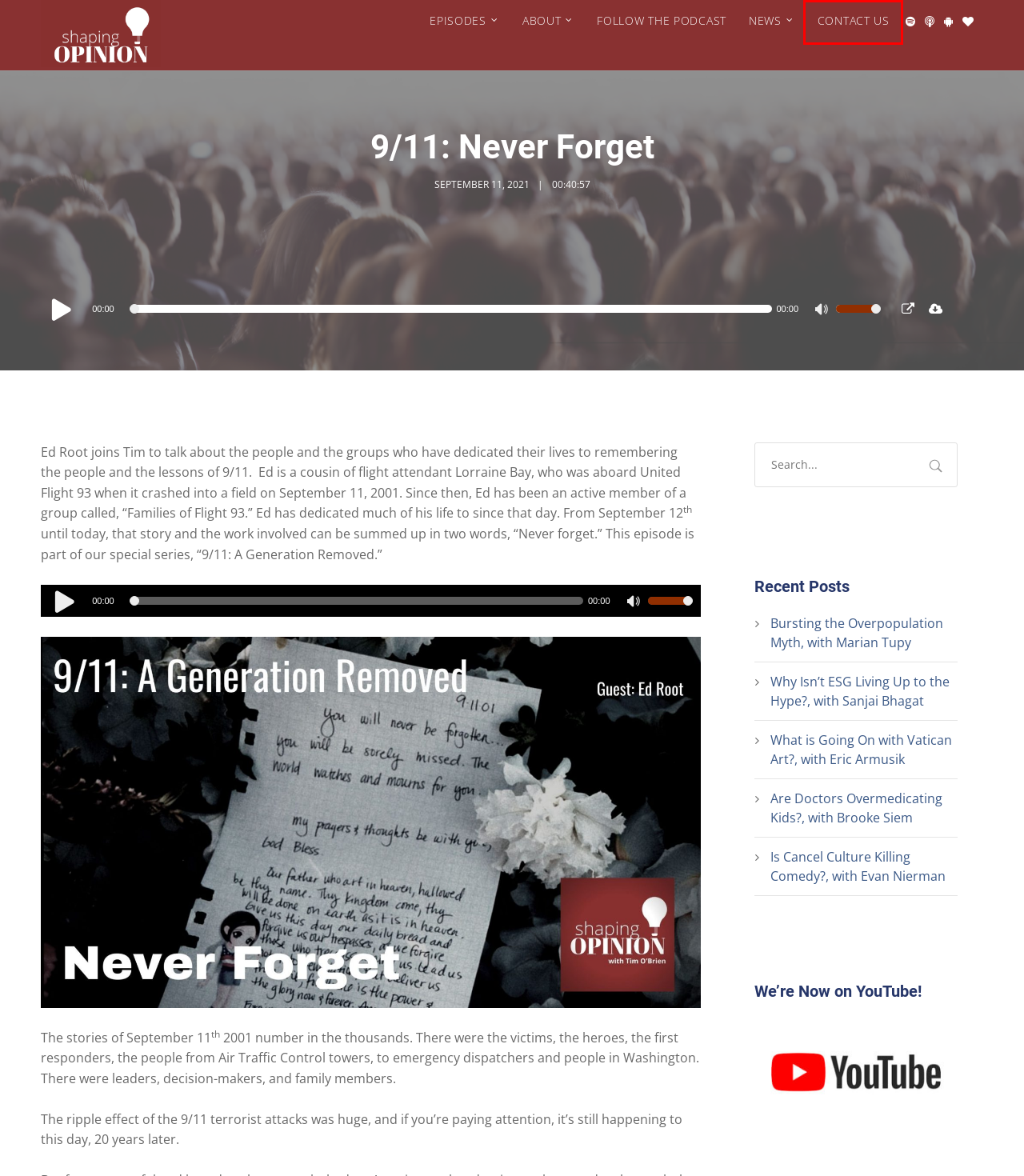You are presented with a screenshot of a webpage that includes a red bounding box around an element. Determine which webpage description best matches the page that results from clicking the element within the red bounding box. Here are the candidates:
A. Contact Us | Shaping Opinion
B. Bursting the Overpopulation Myth, with Marian Tupy
C. What Is Going On with Vatican Art?, with Erik Armusik
D. The Shaping Opinion Podcast
E. Follow the Podcast | Shaping Opinion
F. About the Shaping Opinion Podcast
G. Why Isn't ESG Living Up to the Hype?, Sanjai Bhagat
H. News

A